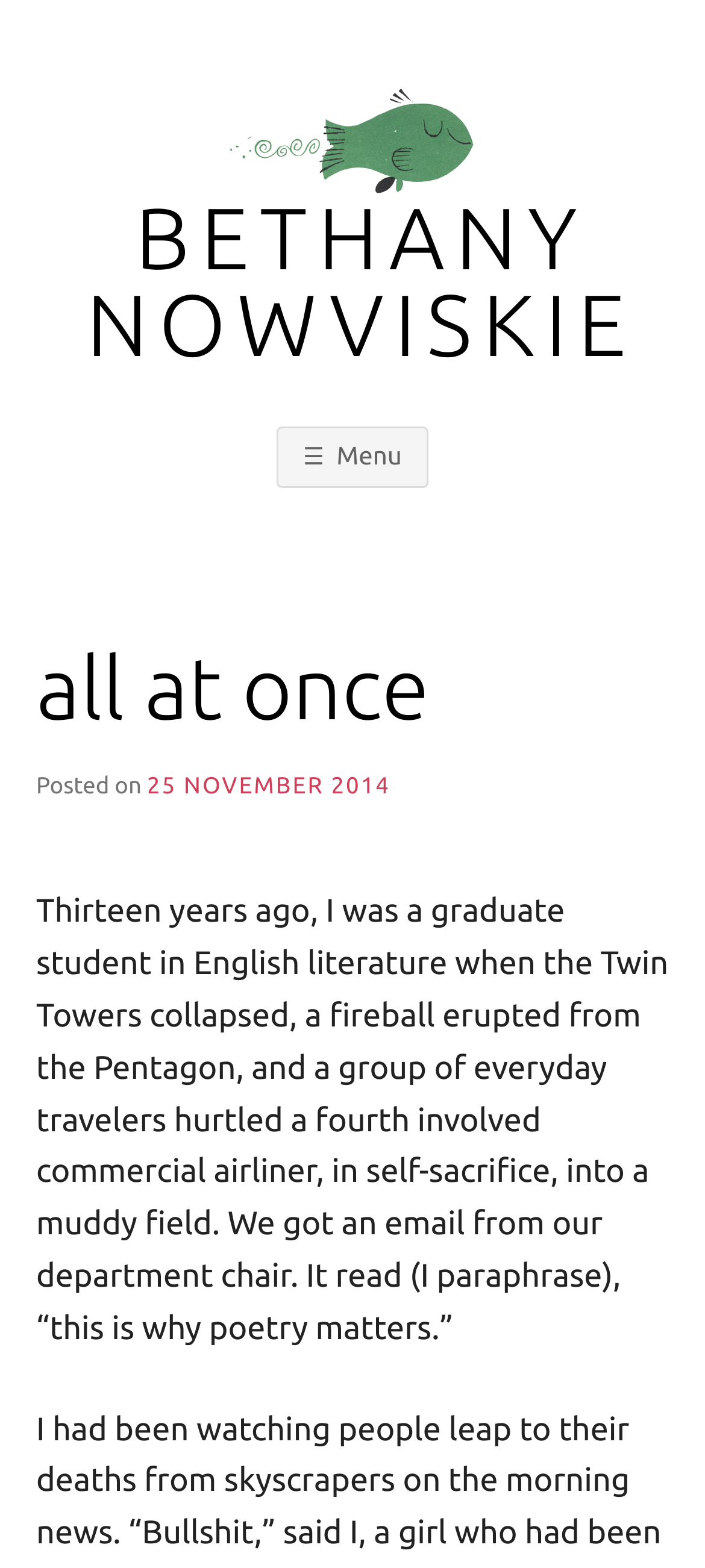Provide a single word or phrase to answer the given question: 
What is the date of the post?

25 NOVEMBER 2014